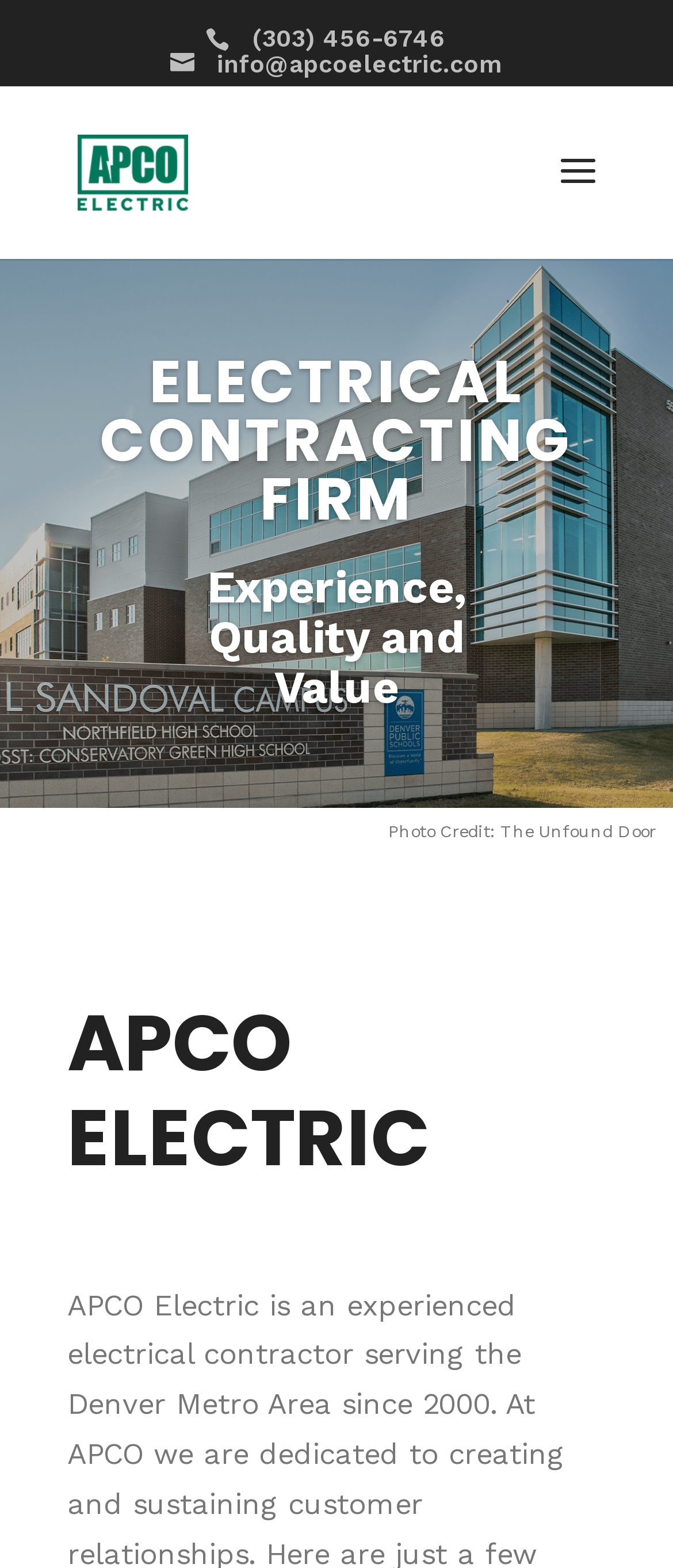Give an extensive and precise description of the webpage.

The webpage is about APCO Electric, a commercial electrical contractor. At the top, there is a logo of APCO Electric, accompanied by a link to the company's name. Below the logo, there are two contact details: a phone number, (303) 456-6746, and an email address, info@apcoelectric.com. 

To the right of the contact details, there is a search bar with a label "Search for:". 

Below the search bar, there is a table that occupies most of the page. The table has a heading "ELECTRICAL CONTRACTING FIRM" in a prominent position. Under the heading, there is a paragraph of text that reads "Experience, Quality and Value". 

At the bottom of the page, there is a photo credit statement "Photo Credit: The Unfound Door". Above the photo credit, there is a large heading "APCO ELECTRIC" that spans across the page.